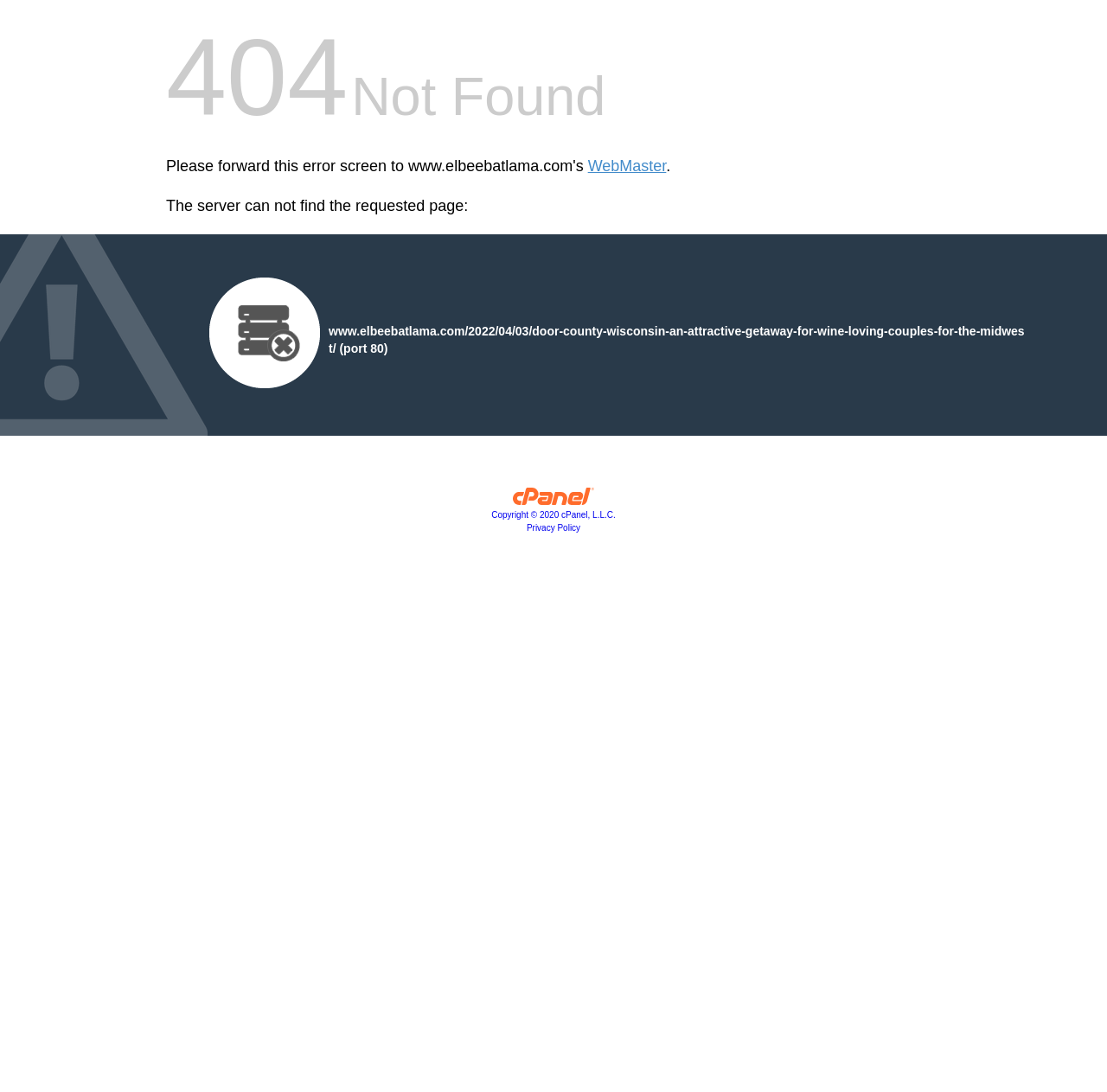Provide the bounding box coordinates for the UI element described in this sentence: "Privacy Policy". The coordinates should be four float values between 0 and 1, i.e., [left, top, right, bottom].

[0.476, 0.479, 0.524, 0.487]